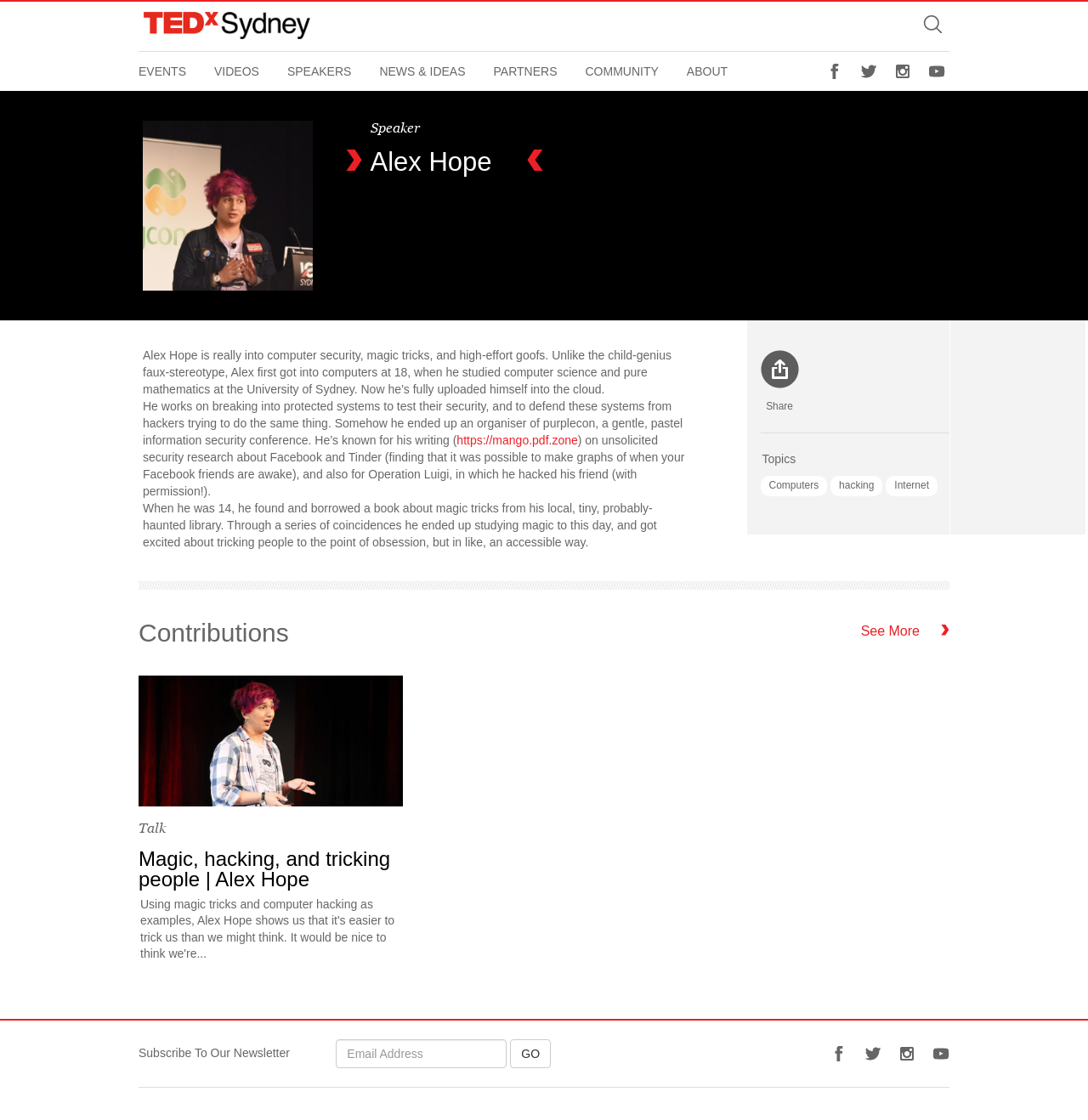By analyzing the image, answer the following question with a detailed response: What is Alex Hope's profession?

Based on the webpage content, Alex Hope is described as someone who works on breaking into protected systems to test their security, and to defend these systems from hackers trying to do the same thing. This indicates that his profession is related to computer security.